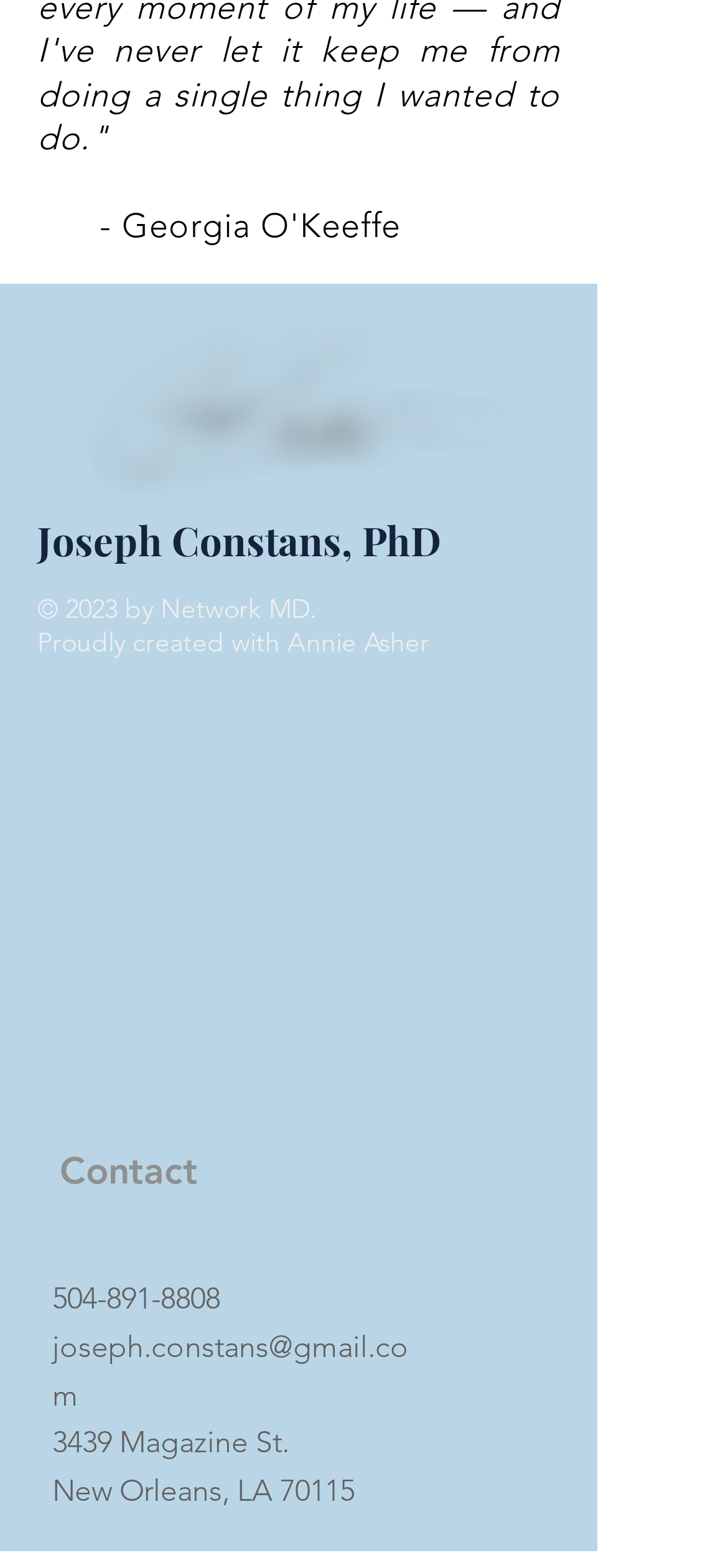Locate the bounding box of the user interface element based on this description: "joseph.constans@gmail.com".

[0.072, 0.848, 0.562, 0.901]